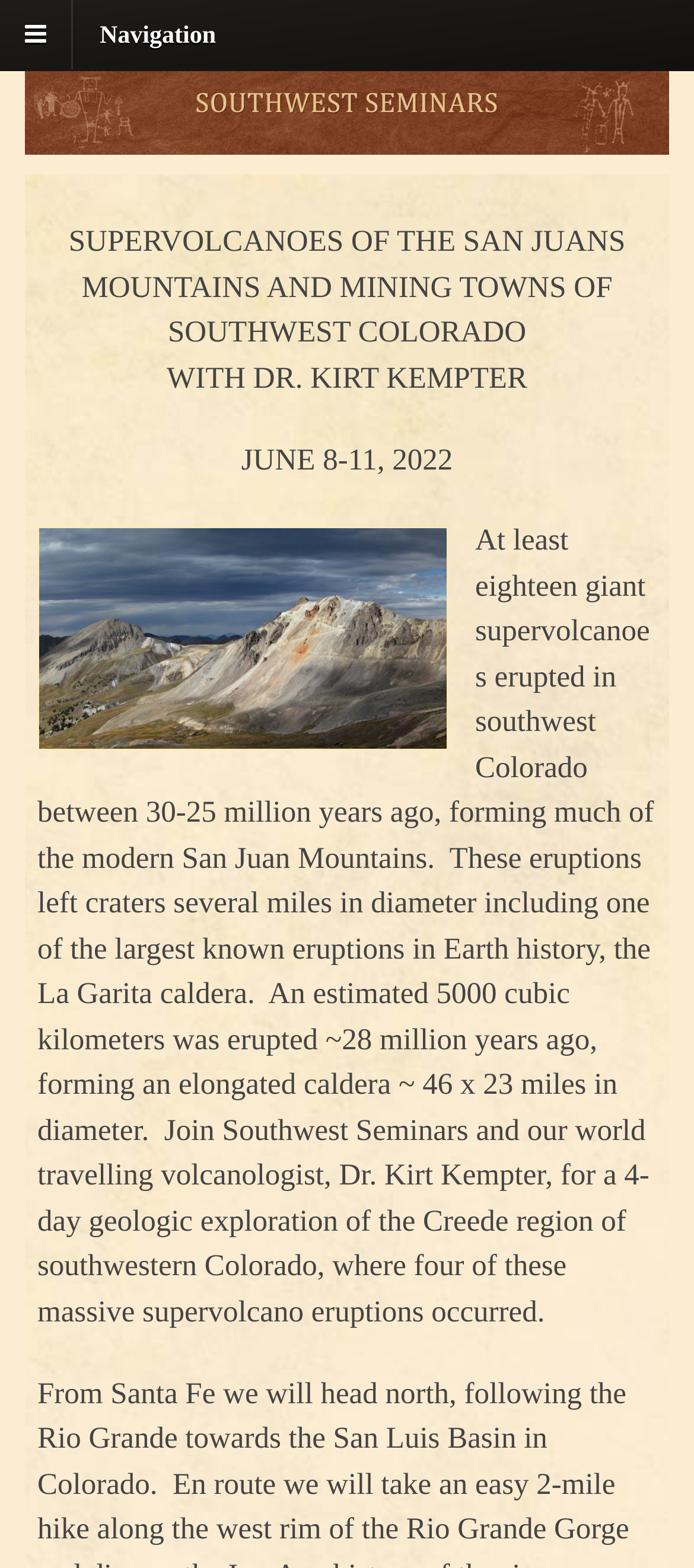Based on the image, give a detailed response to the question: What is the estimated volume of eruption?

The webpage states 'An estimated 5000 cubic kilometers was erupted ~28 million years ago...' which provides the estimated volume of the eruption.